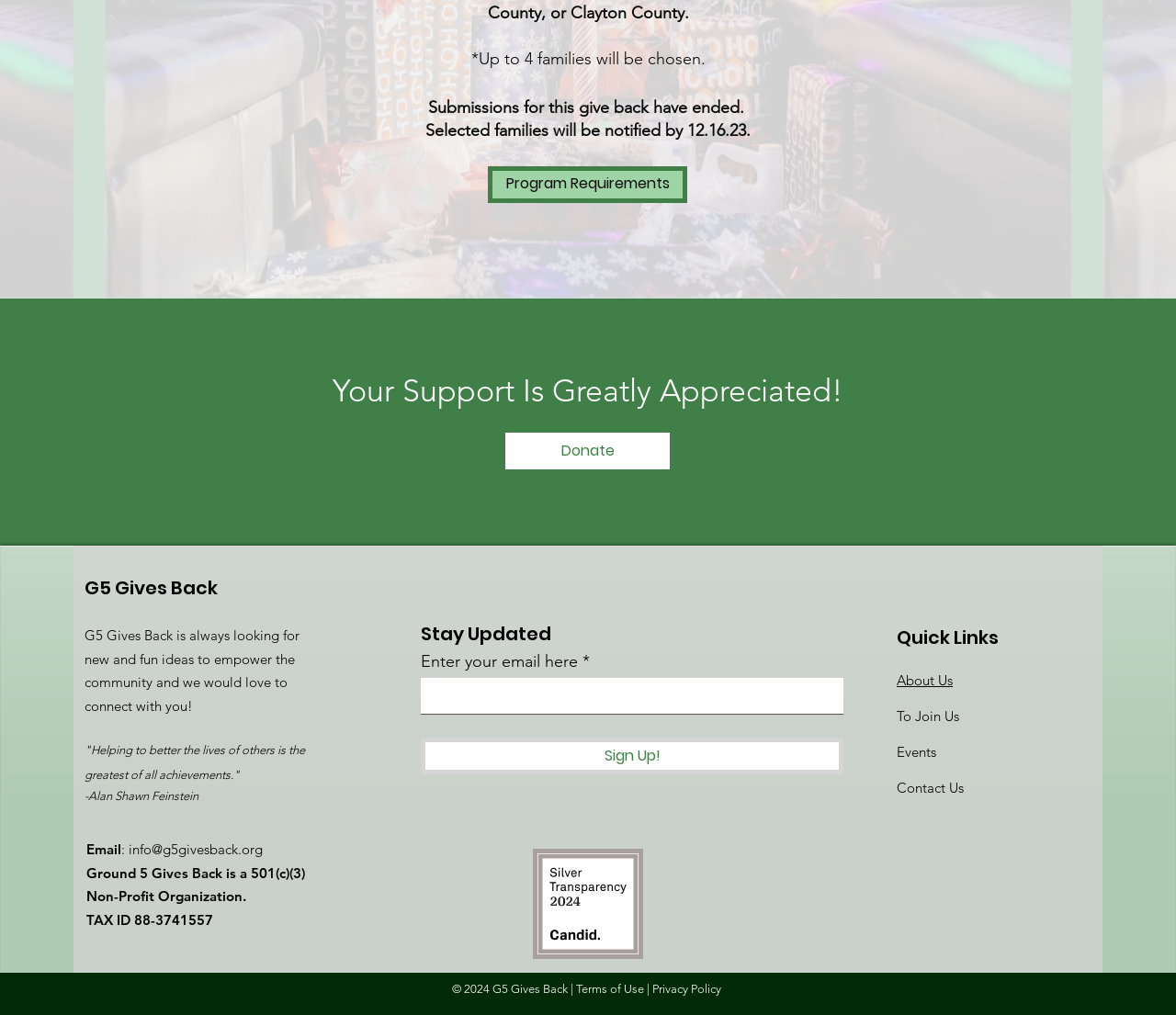Locate the bounding box coordinates of the element that should be clicked to execute the following instruction: "Contact us through email".

[0.109, 0.828, 0.223, 0.845]